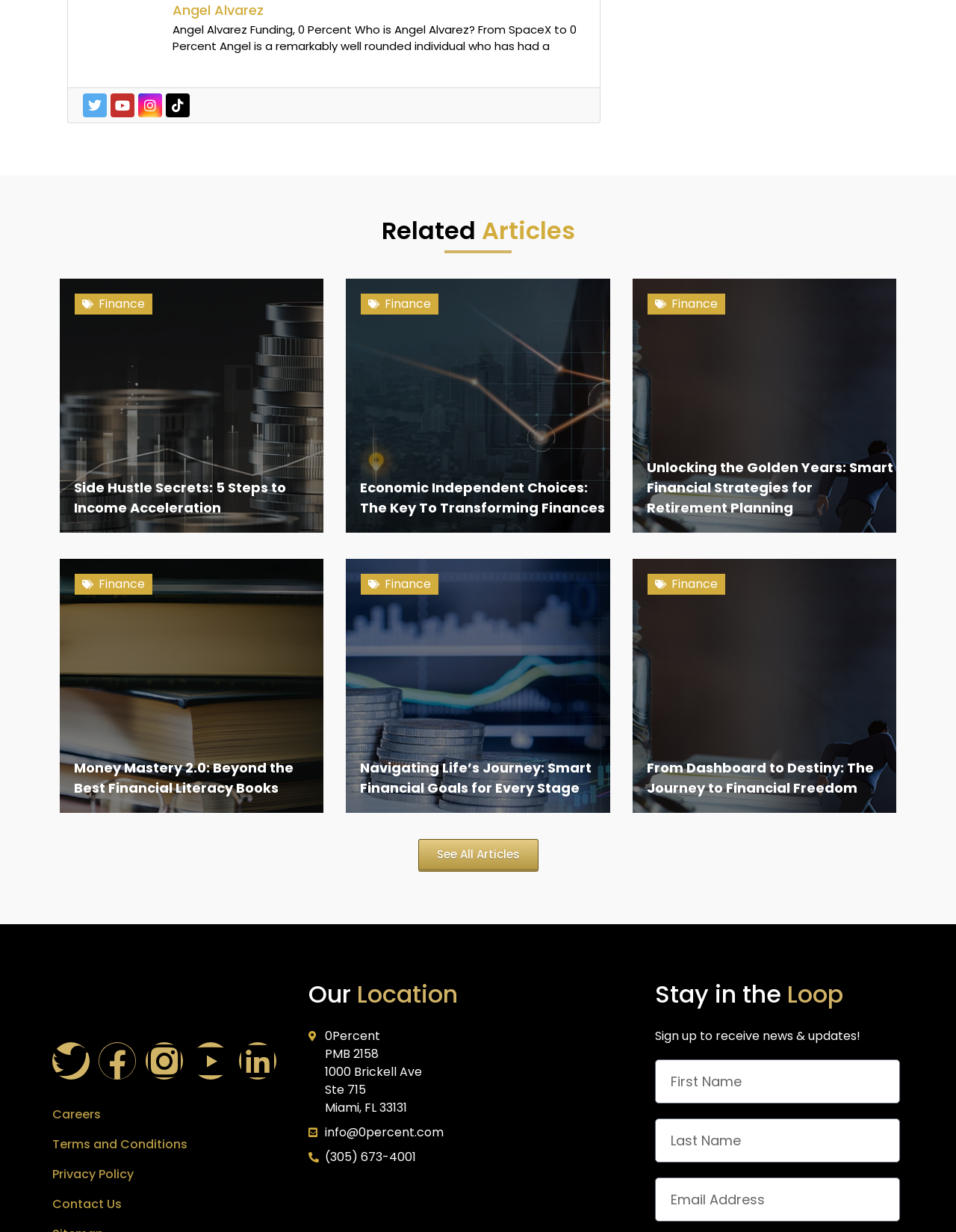Identify the bounding box coordinates for the UI element described as follows: "Twitter". Ensure the coordinates are four float numbers between 0 and 1, formatted as [left, top, right, bottom].

[0.087, 0.076, 0.112, 0.095]